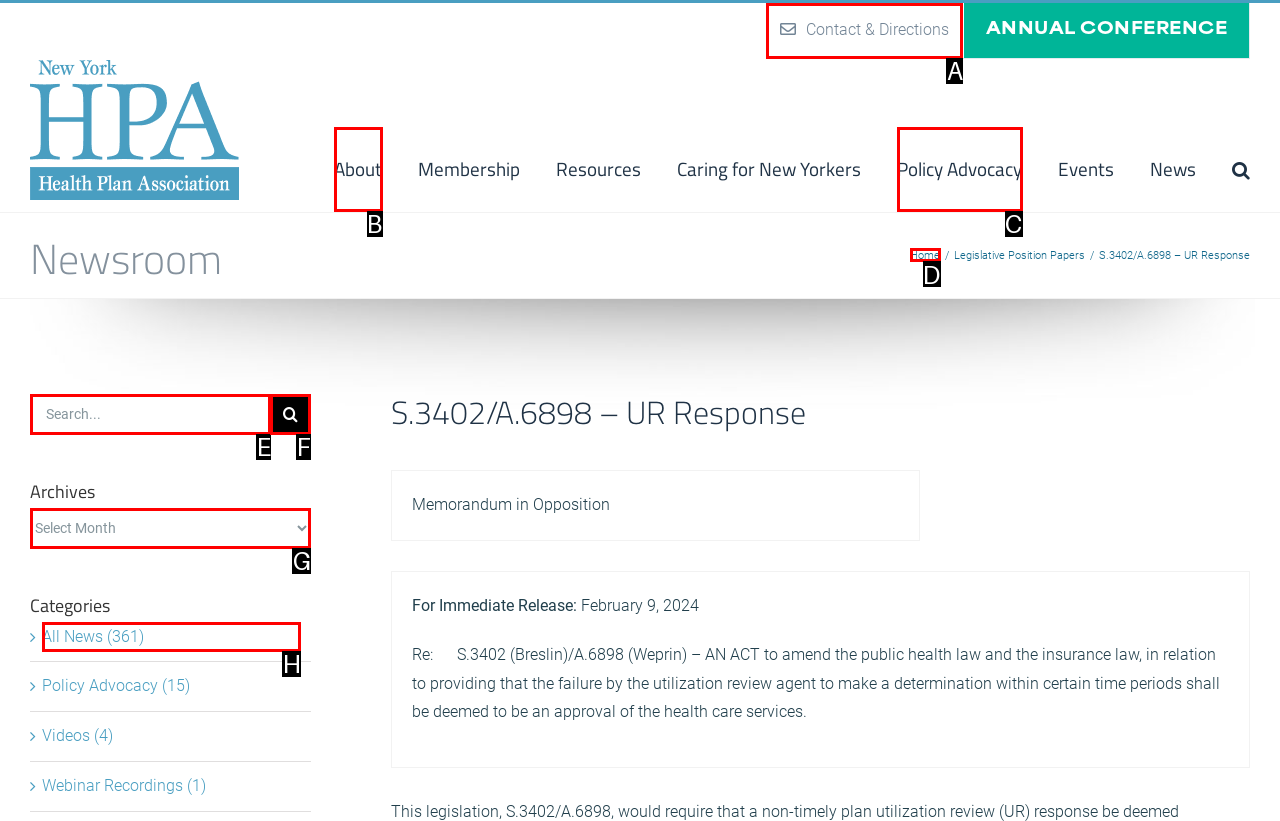Point out the HTML element I should click to achieve the following task: Click on the 'Contact & Directions' link Provide the letter of the selected option from the choices.

A